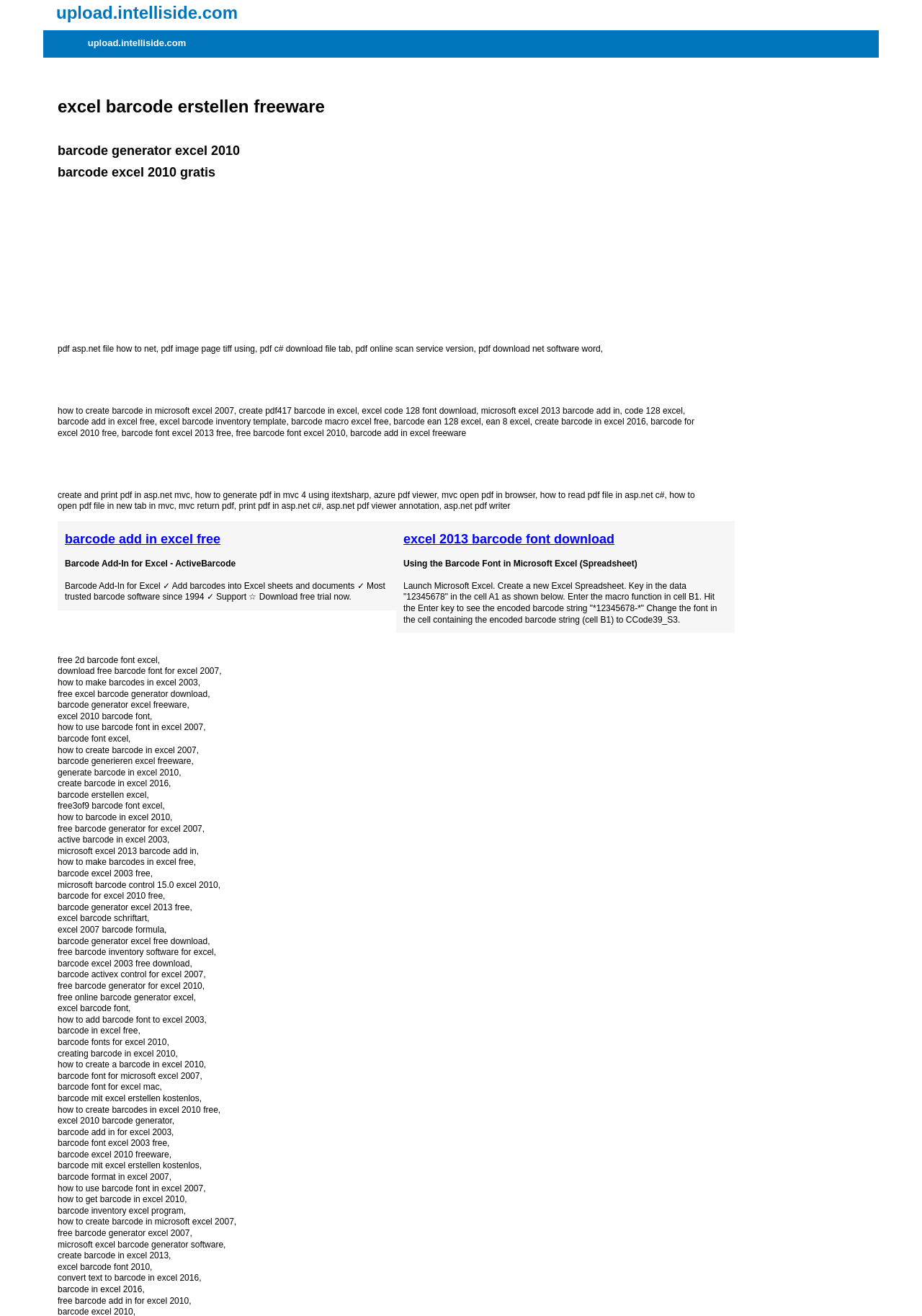Determine the bounding box coordinates of the clickable region to execute the instruction: "download barcode generator excel 2010". The coordinates should be four float numbers between 0 and 1, denoted as [left, top, right, bottom].

[0.062, 0.109, 0.26, 0.12]